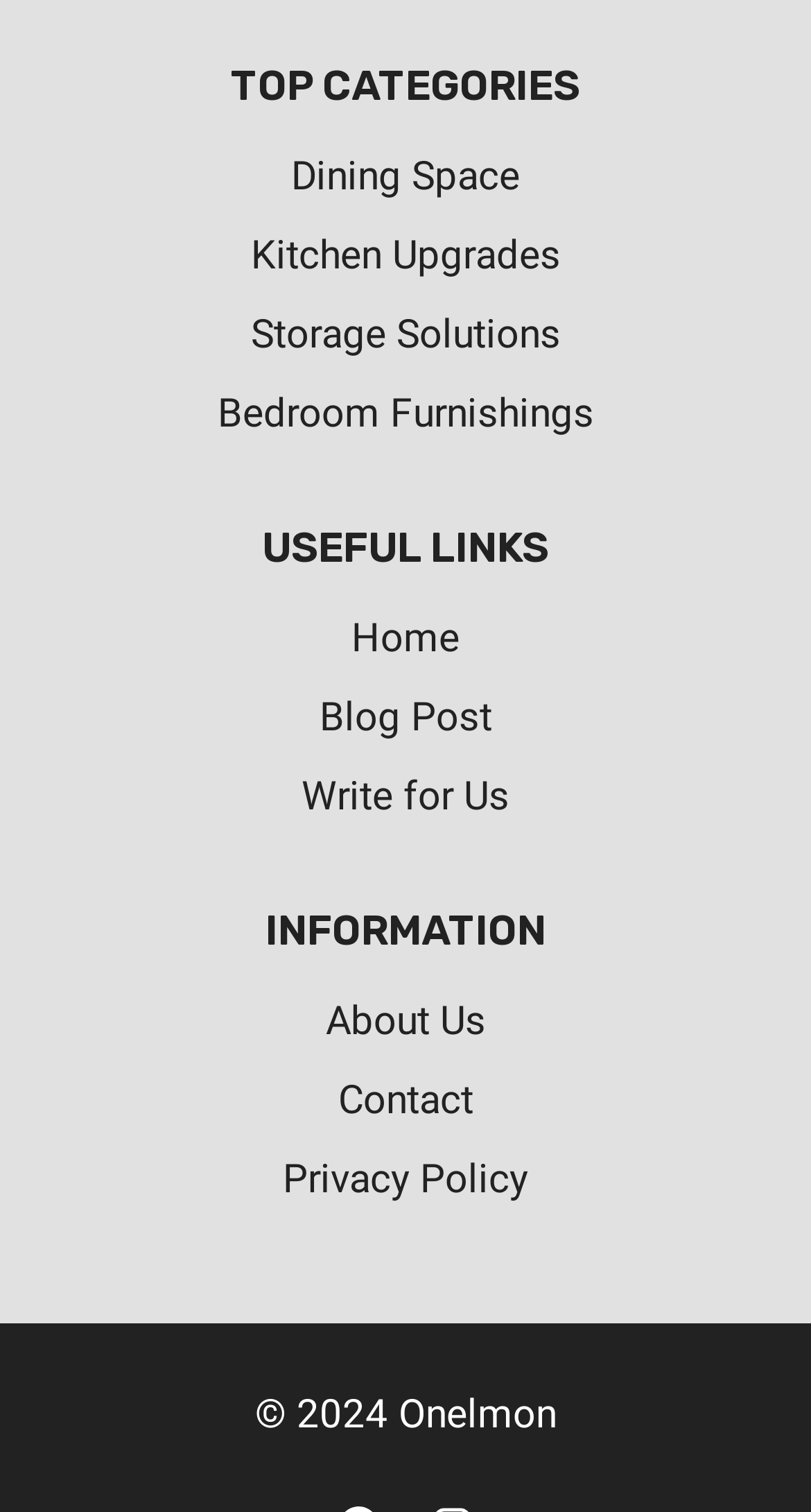Given the element description "Home", identify the bounding box of the corresponding UI element.

[0.062, 0.396, 0.938, 0.449]